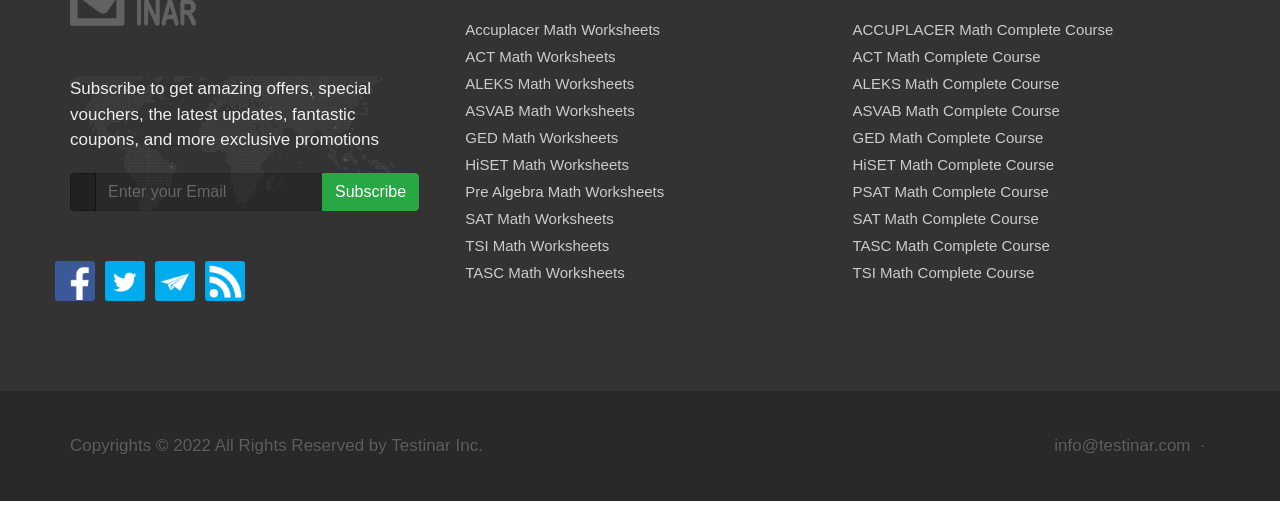Please mark the bounding box coordinates of the area that should be clicked to carry out the instruction: "Click to schedule a roofing inspection and consultation".

None